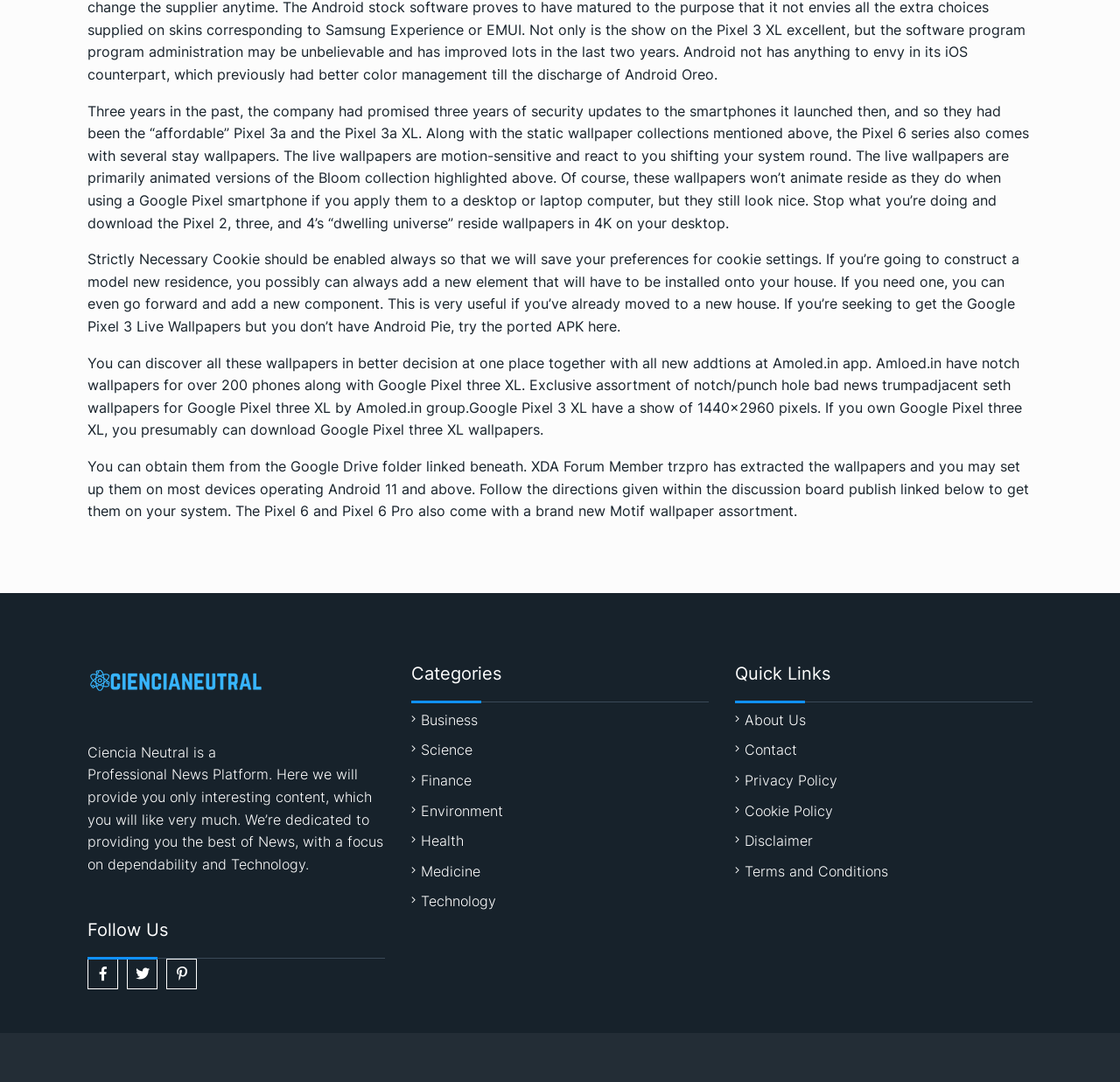Please respond to the question with a concise word or phrase:
What is the resolution of the Google Pixel 3 XL?

1440x2960 pixels